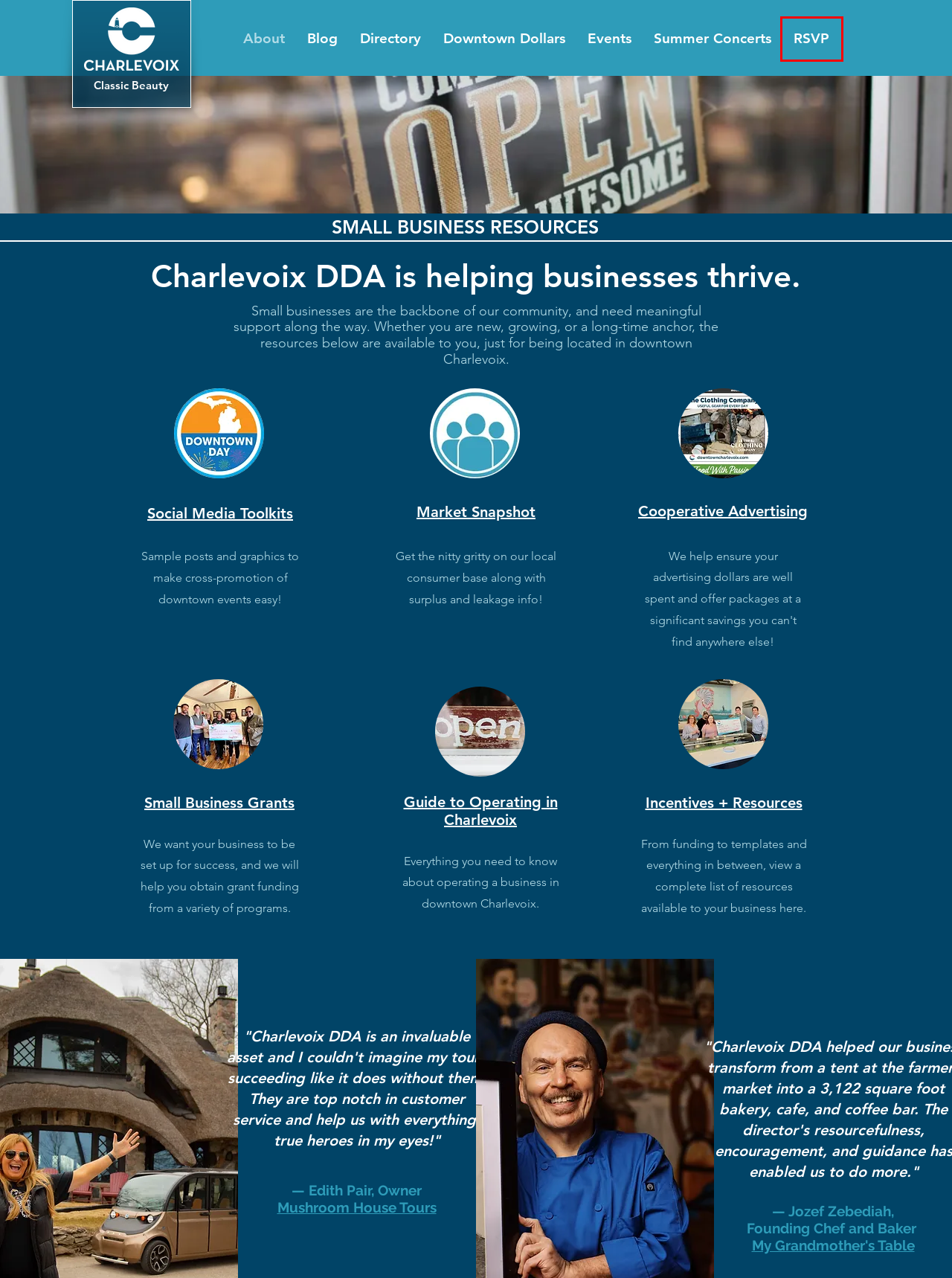Review the screenshot of a webpage which includes a red bounding box around an element. Select the description that best fits the new webpage once the element in the bounding box is clicked. Here are the candidates:
A. Downtown Charlevoix | RSVP
B. Business Incentives | Charlevoix, MI
C. My Grandmother's Table – A Bakery, Café & Coffee Bar​
D. Downtown Charlevoix | Business Directory
E. Downtown Charlevoix | Home
F. COOPERATIVE ADVERTISING | Downtown Charlevoix
G. About Charlevoix DDA | Charlevoix, MI
H. Downtown Charlevoix | Calendar

A